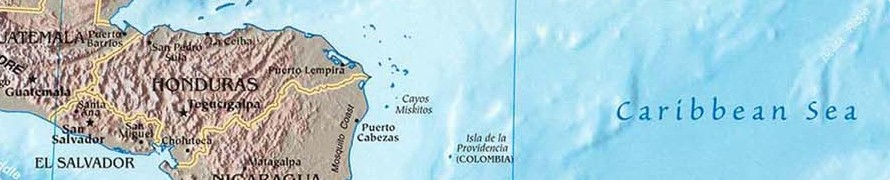What type of terrain does Honduras have?
Based on the image, provide a one-word or brief-phrase response.

Mountainous